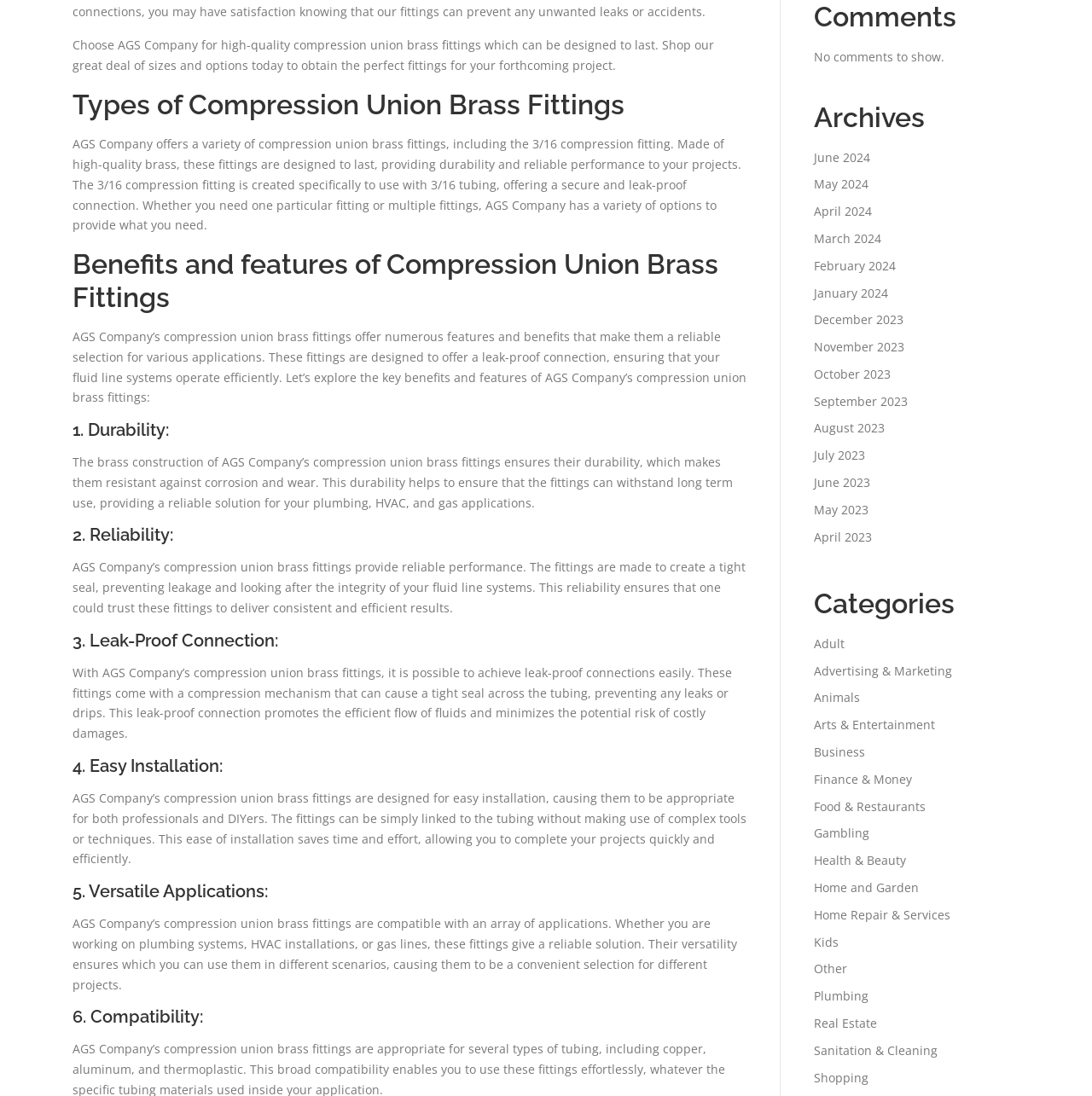Highlight the bounding box of the UI element that corresponds to this description: "Home Repair & Services".

[0.745, 0.827, 0.87, 0.842]